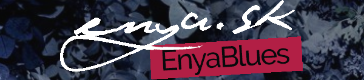Can you give a comprehensive explanation to the question given the content of the image?
What is the significance of the design choice?

The caption explains that the design choice not only emphasizes the significance of the EnyaBlues brand but also captures the essence of the music and artistic atmosphere surrounding Enya and her collaborator, Nicky Ryan, indicating that the primary purpose of the design choice is to emphasize the brand.